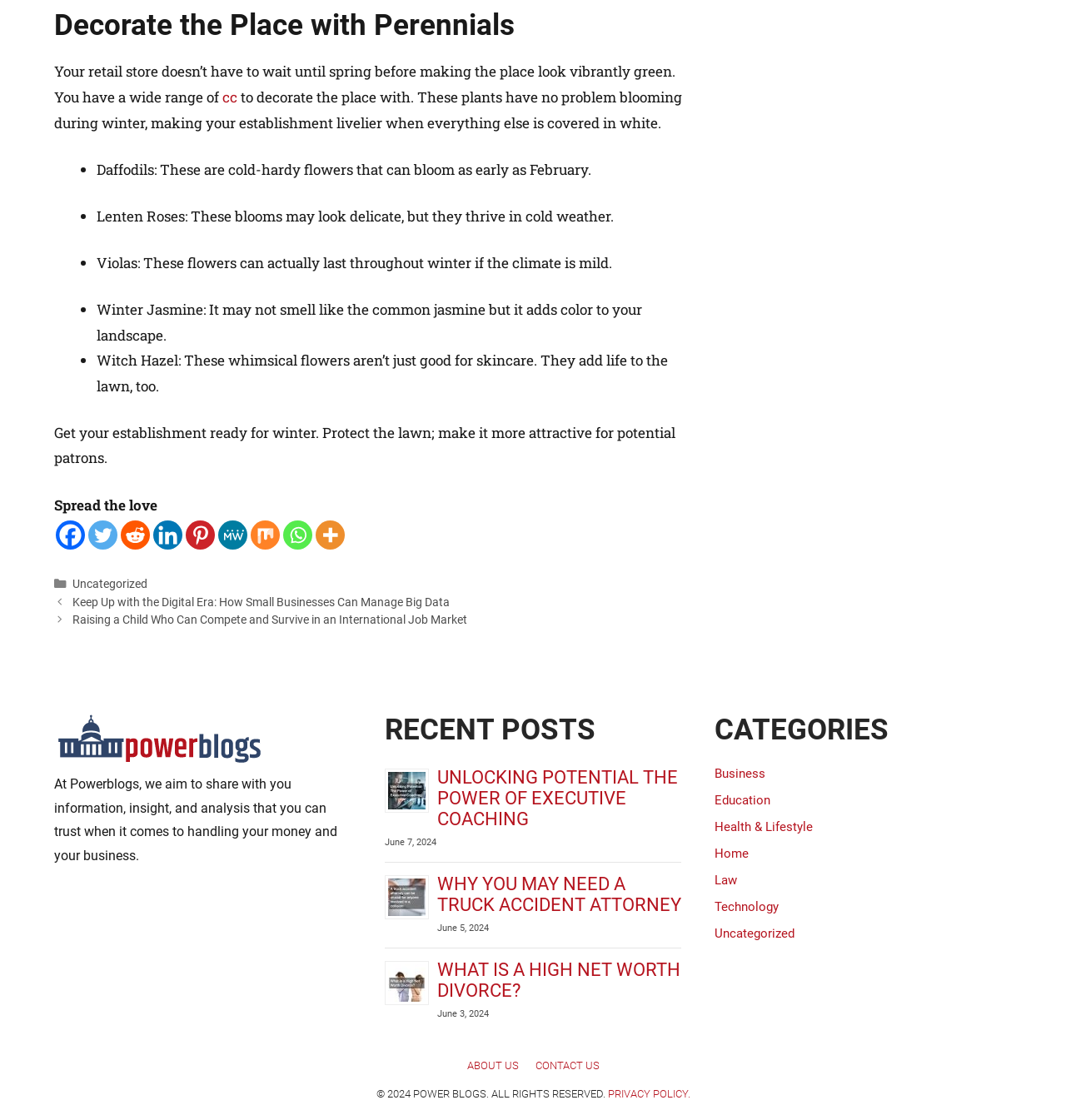Please locate the bounding box coordinates for the element that should be clicked to achieve the following instruction: "View the 'RECENT POSTS'". Ensure the coordinates are given as four float numbers between 0 and 1, i.e., [left, top, right, bottom].

[0.361, 0.636, 0.639, 0.667]